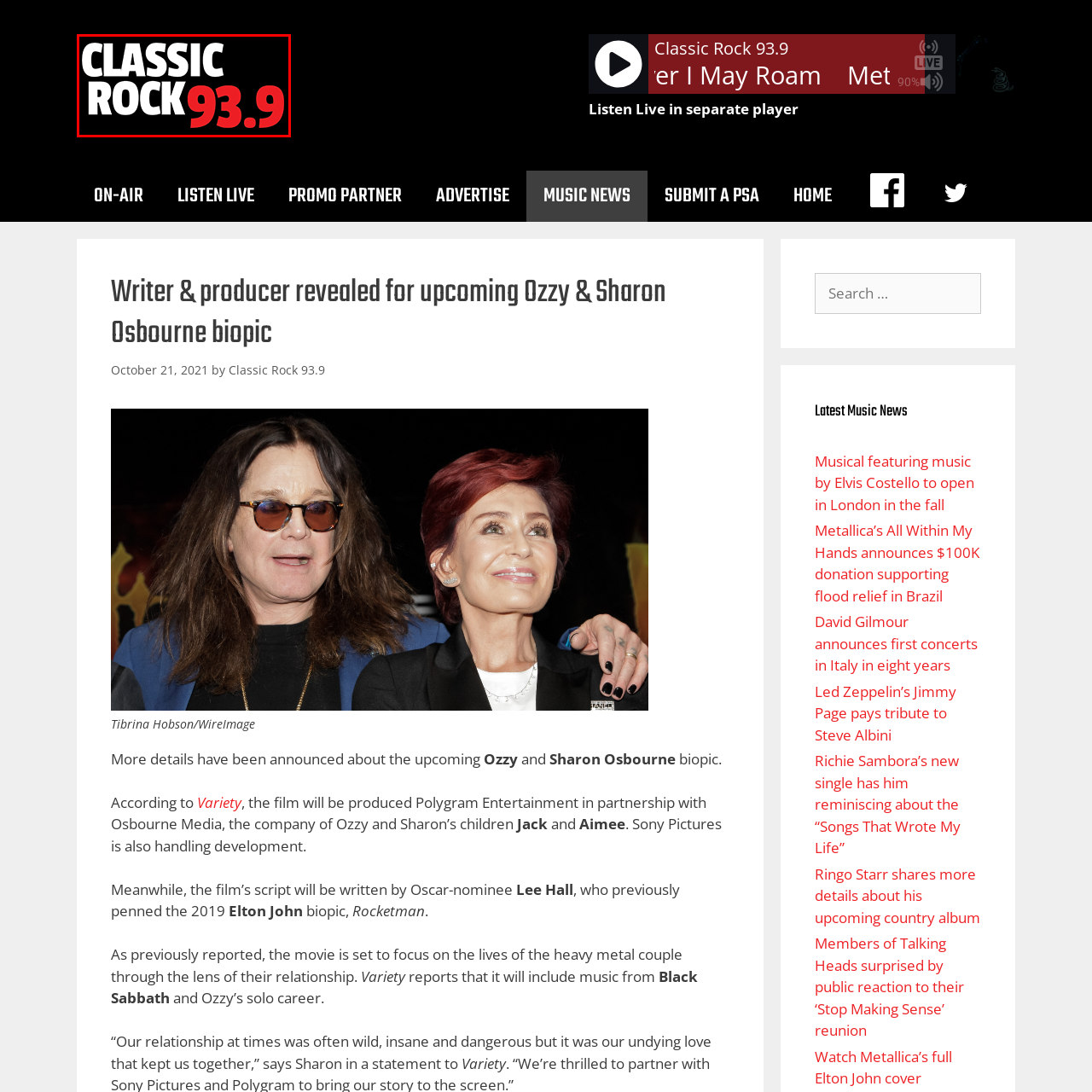What type of music does the station play?
Focus on the red bounded area in the image and respond to the question with a concise word or phrase.

Classic Rock